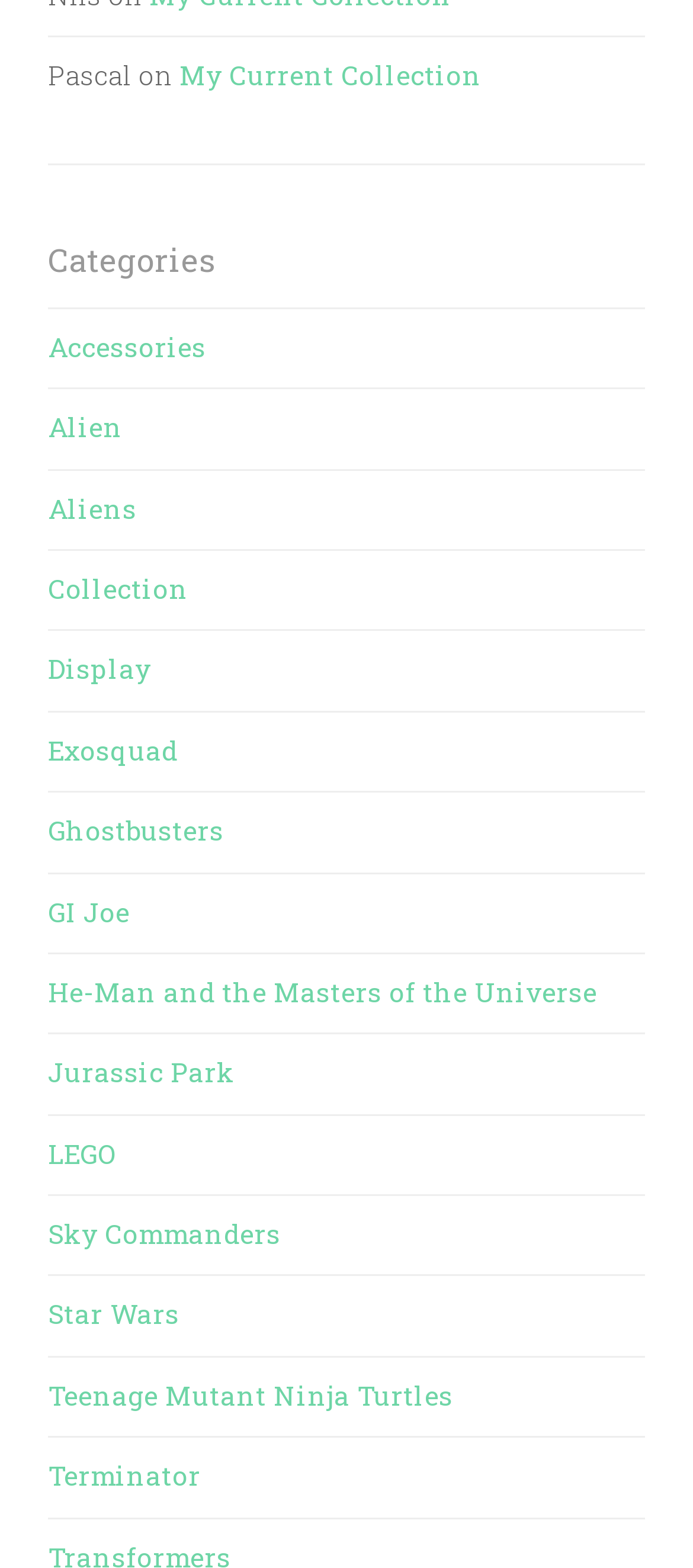Find the bounding box coordinates of the element to click in order to complete the given instruction: "explore Alien."

[0.069, 0.261, 0.177, 0.284]